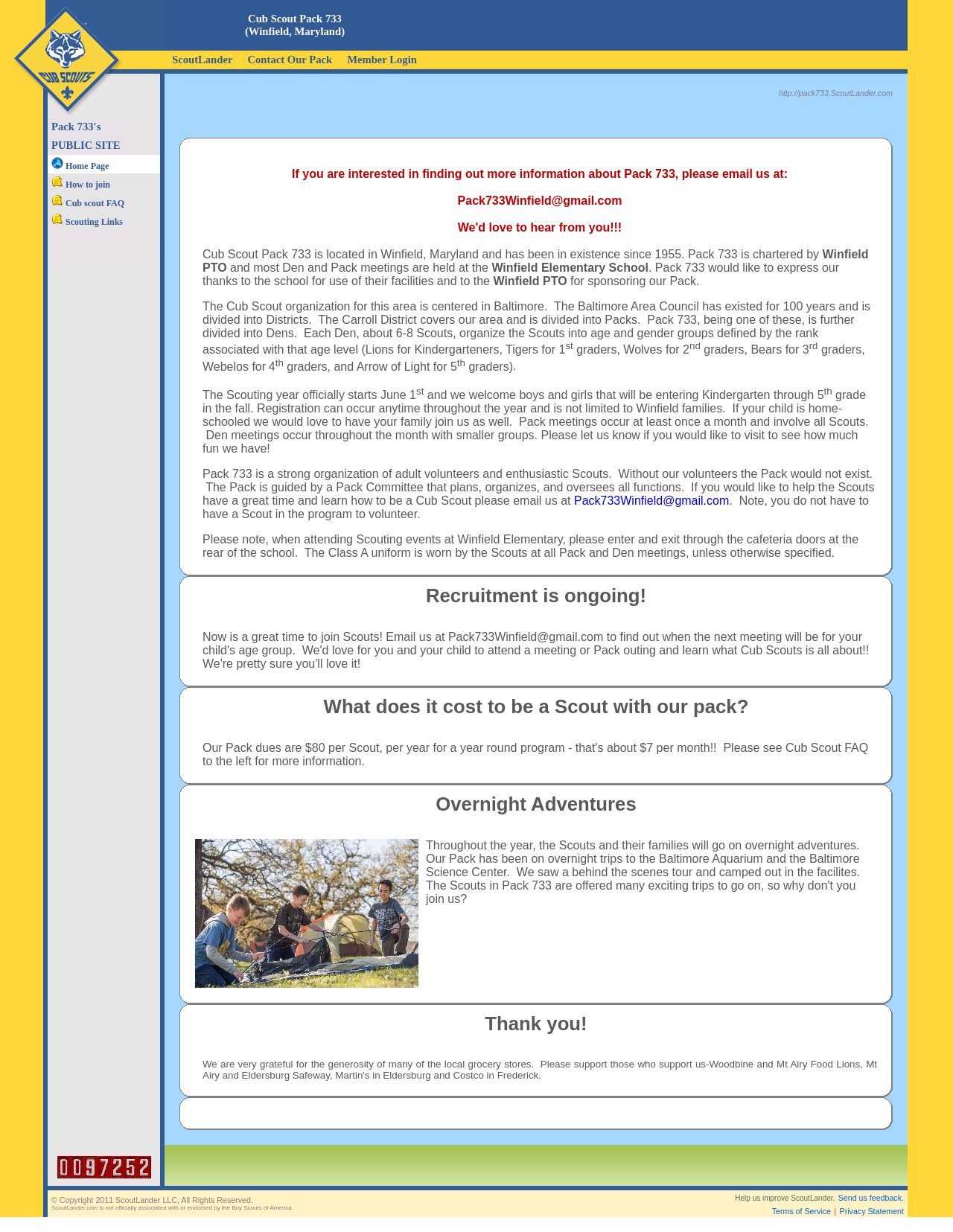What is the name of the Cub Scout pack?
Using the image, elaborate on the answer with as much detail as possible.

The name of the Cub Scout pack can be found in the first gridcell of the table, which contains the text 'Cub Scout Pack 733 (Winfield, Maryland) Homepage'.